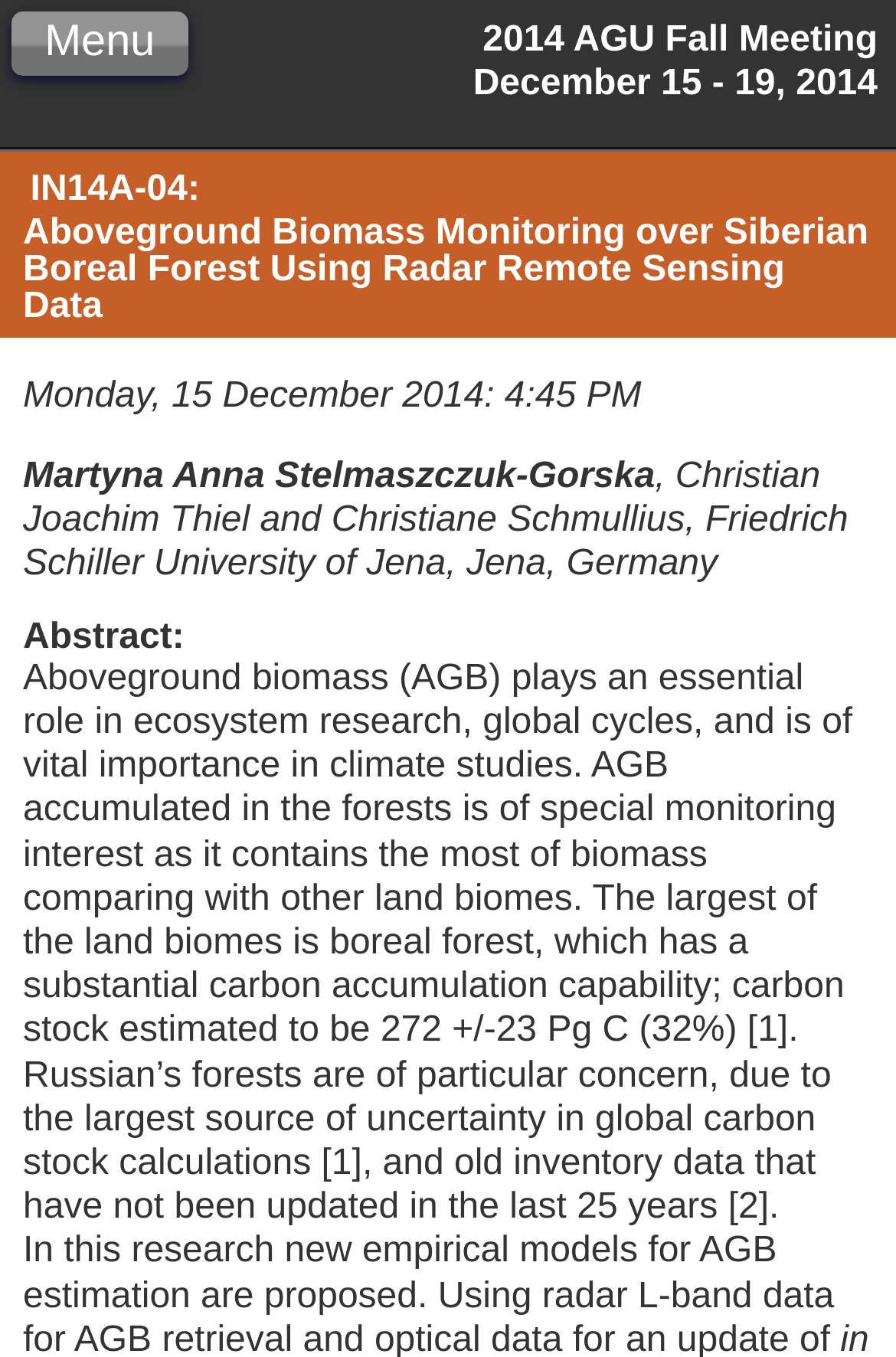How much carbon is estimated to be stored in boreal forests?
Based on the image, respond with a single word or phrase.

272 +/-23 Pg C